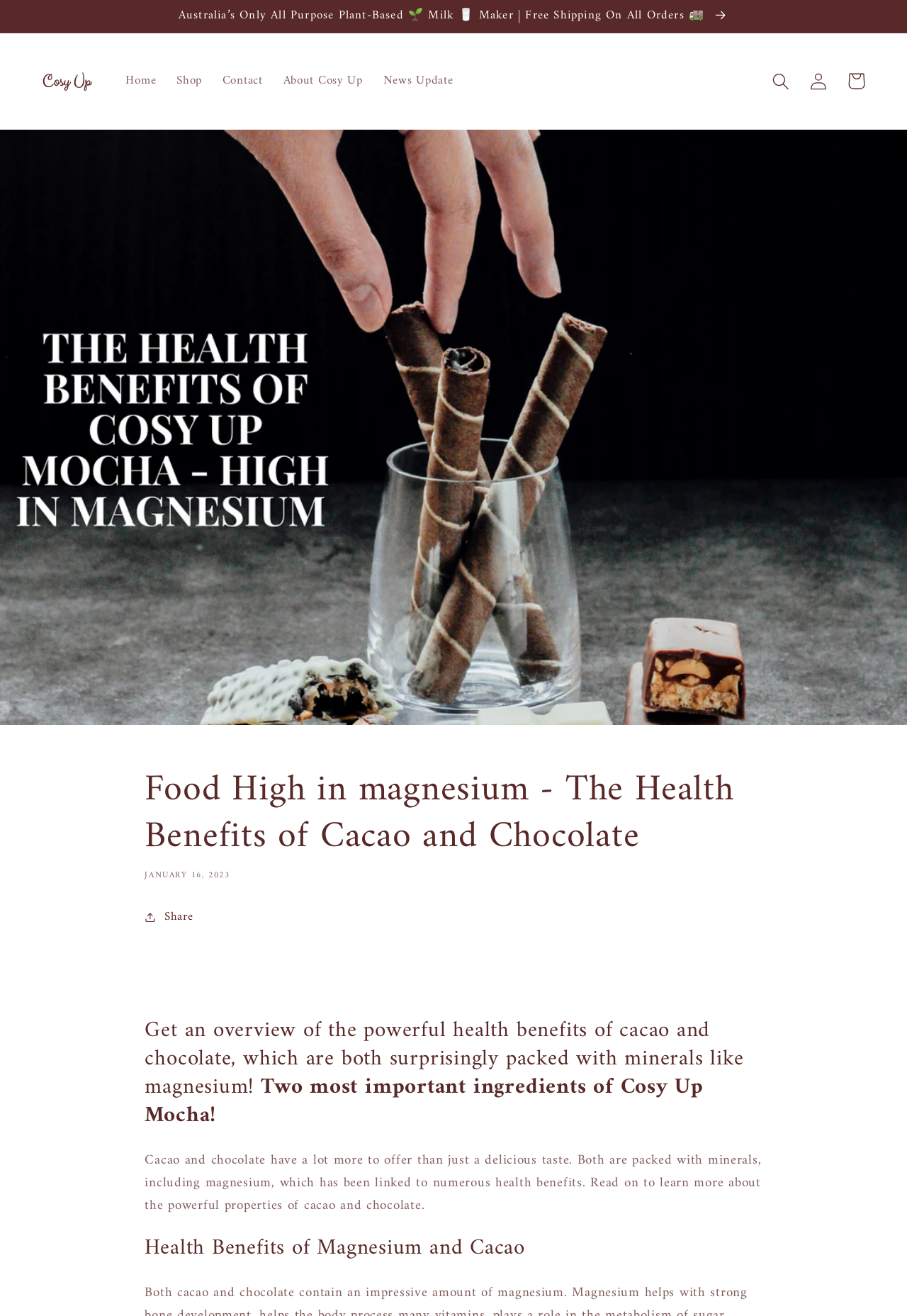Identify the bounding box of the HTML element described here: "About Cosy Up". Provide the coordinates as four float numbers between 0 and 1: [left, top, right, bottom].

[0.301, 0.048, 0.411, 0.075]